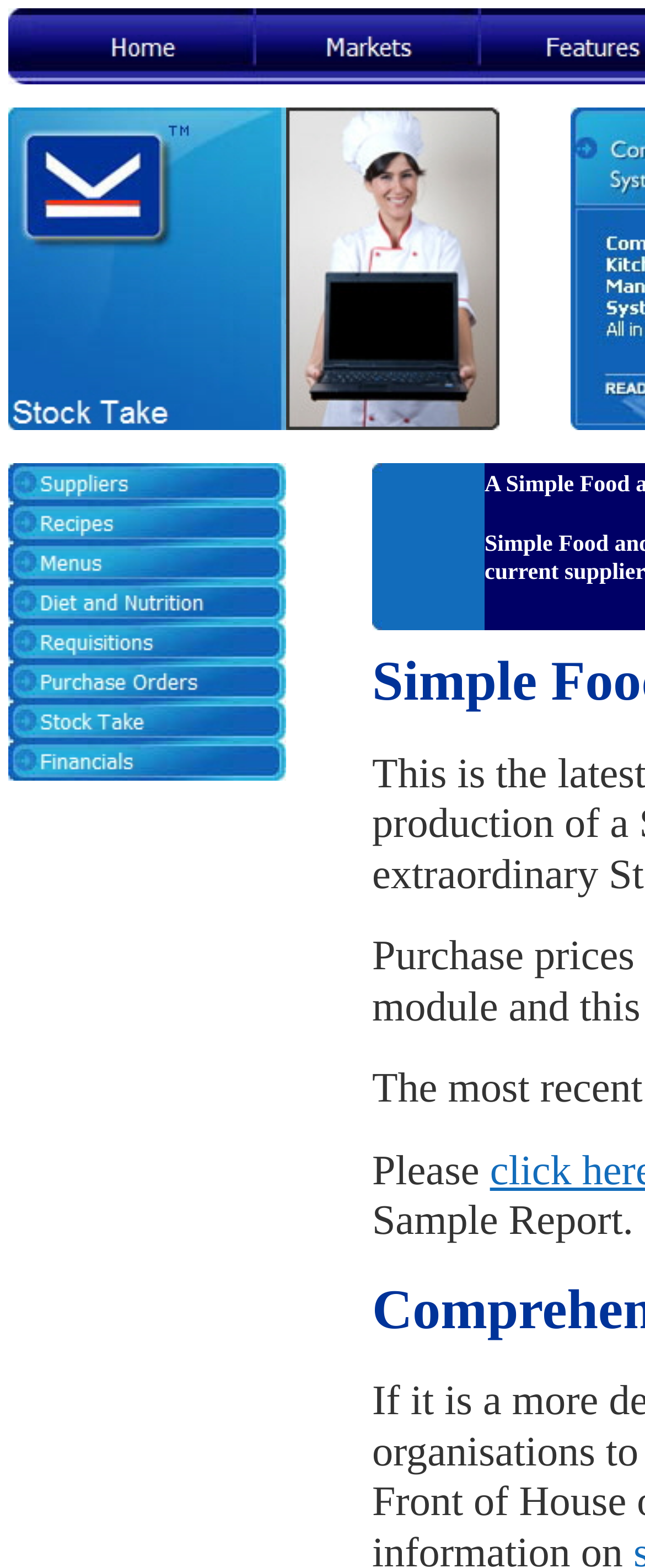What is the purpose of the 'Stock Take' feature?
Analyze the image and deliver a detailed answer to the question.

Based on the context of the software being designed for the food and beverage industry, it is likely that the 'Stock Take' feature is used for inventory management and tracking stock levels.